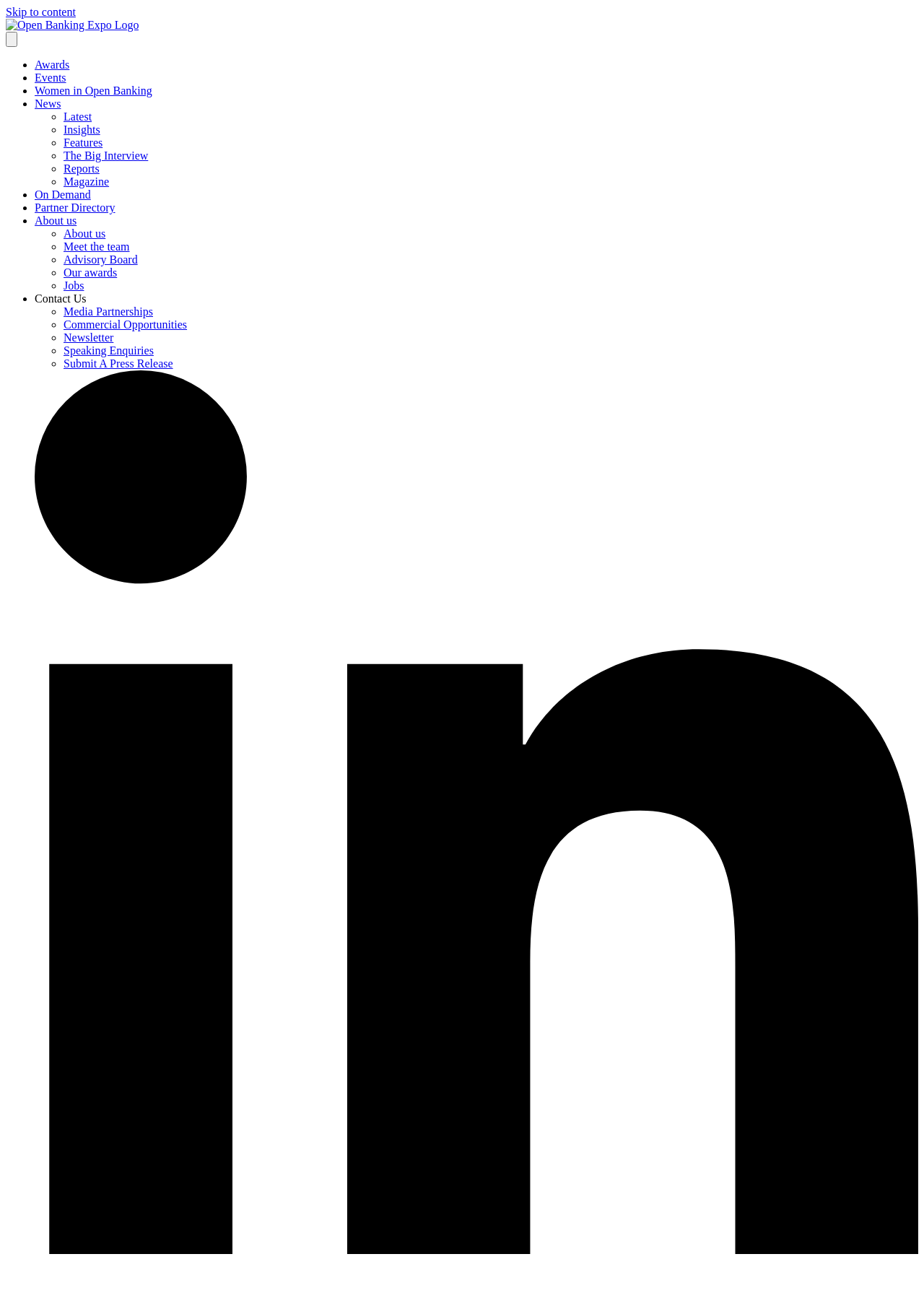Summarize the webpage comprehensively, mentioning all visible components.

The webpage appears to be a news article or blog post from Open Banking Expo, with the title "Anyfin raises $52m to secure foothold in Germany". At the top left corner, there is a link to skip to the content and an image of the Open Banking Expo logo. Next to the logo, there is a menu button.

Below the logo and menu button, there is a horizontal list of links, including "Awards", "Events", "Women in Open Banking", "News", and others. These links are separated by list markers, which are small dots or bullets.

The main content of the webpage is a news article about Anyfin, a Stockholm-based company that has secured $52 million in funding to scale its business in Germany. The article is located in the middle of the page, with a clear heading and concise text.

On the right side of the page, there is a vertical list of links, including "Latest", "Insights", "Features", "The Big Interview", and others. These links are also separated by list markers, which are small circles or dots.

At the bottom of the page, there are more links, including "Contact Us", "Media Partnerships", "Commercial Opportunities", and others. These links are also separated by list markers, which are small circles or dots.

Overall, the webpage has a clean and organized layout, with clear headings and concise text. The links and menus are easily accessible, and the content is well-structured and easy to read.